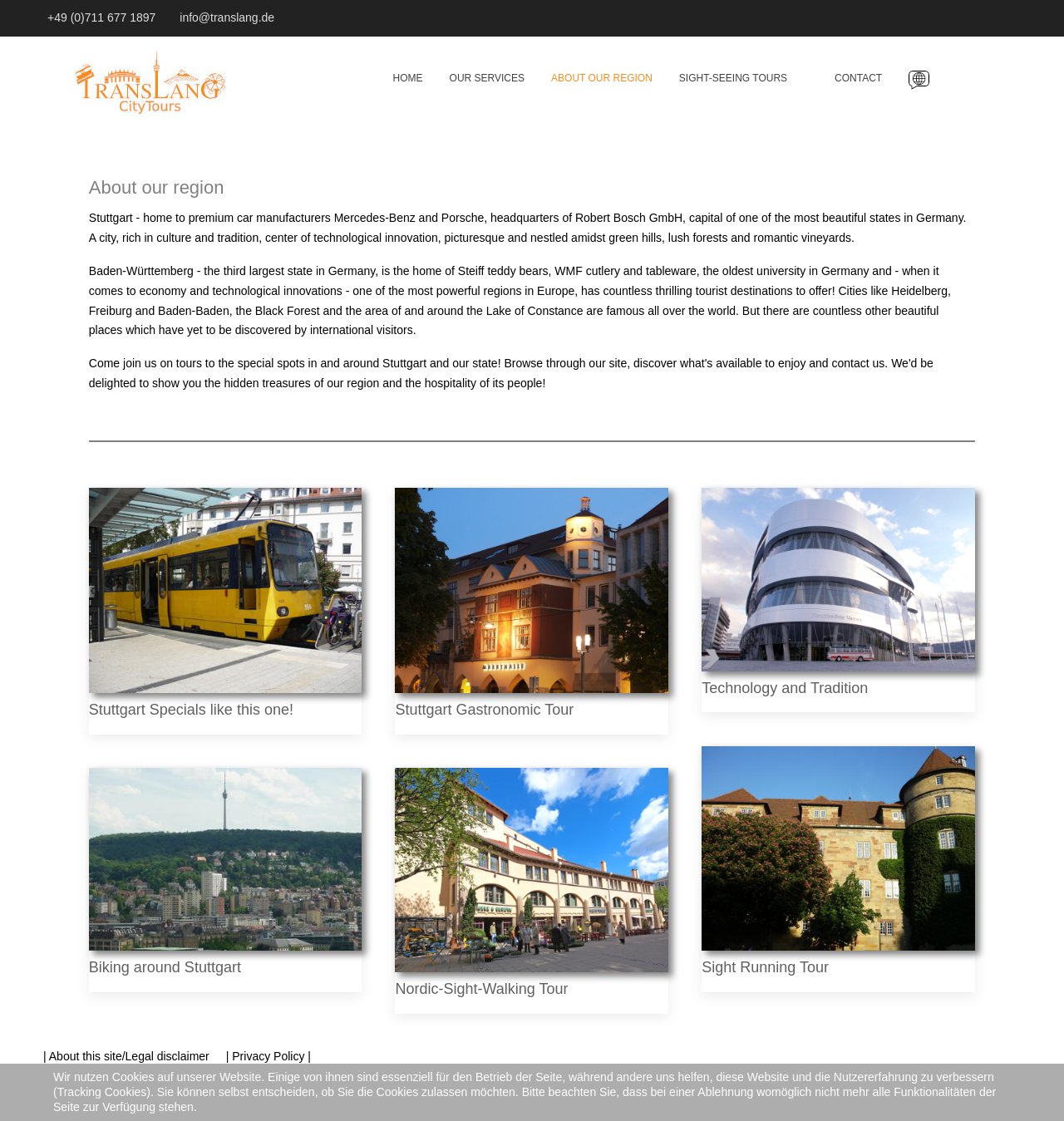Indicate the bounding box coordinates of the element that must be clicked to execute the instruction: "Contact via phone number". The coordinates should be given as four float numbers between 0 and 1, i.e., [left, top, right, bottom].

[0.045, 0.01, 0.146, 0.021]